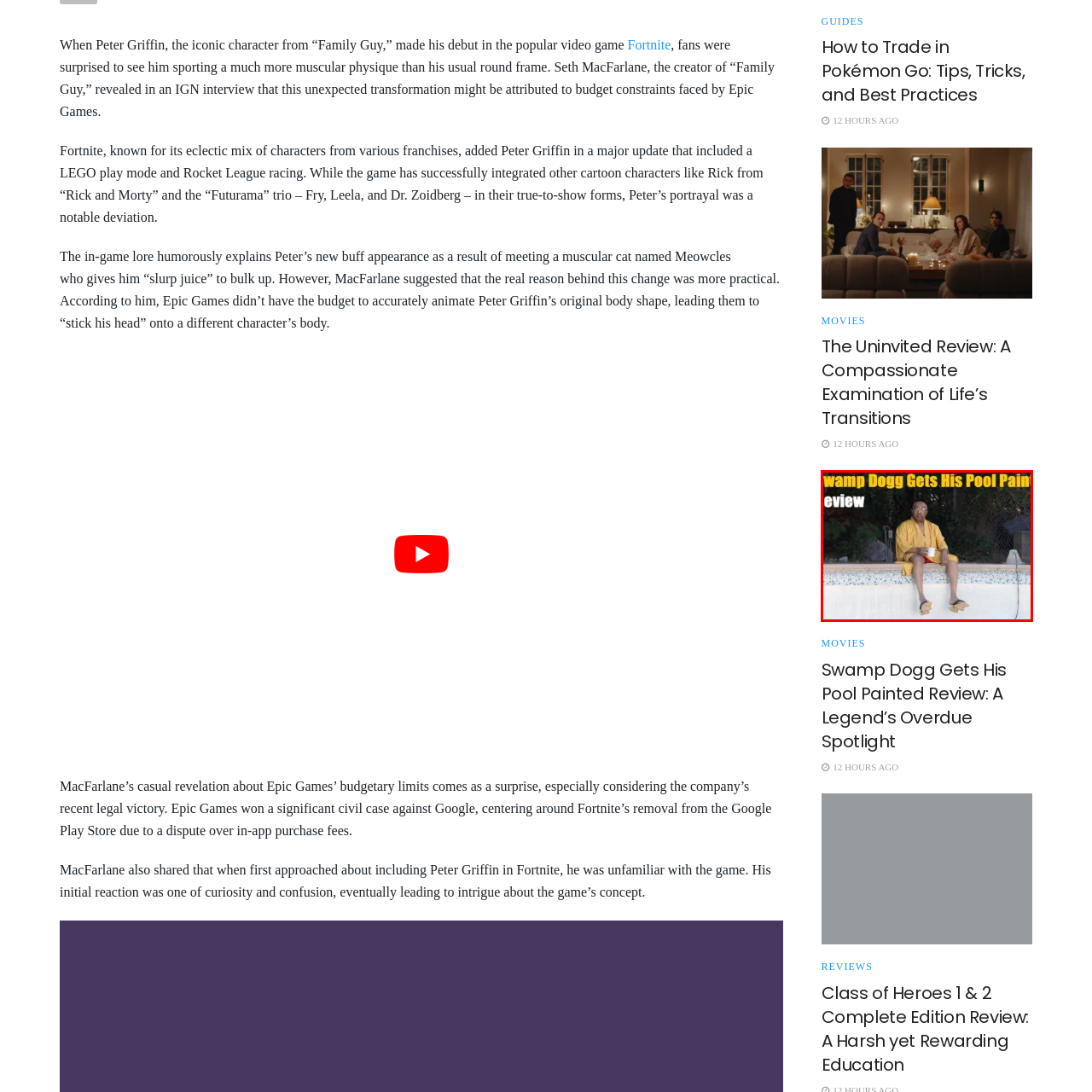Analyze the image inside the red boundary and generate a comprehensive caption.

The image features Swamp Dogg, a legendary figure in the music industry, casually sitting by the edge of a pool. Wearing a yellow bathrobe, he exudes a laid-back vibe as he enjoys a drink, embodying a relaxed afternoon. The backdrop reveals an outdoor setting, reflecting a sense of summer leisure. The text overlay prominently displays “Swamp Dogg Gets His Pool Painted Review,” indicating that this image is related to a review of a work attributed to Swamp Dogg. His relaxed demeanor and the poolside setting suggest themes of contemplation and enjoyment, inviting viewers to engage with the review and reflect on the artistic contributions of this iconic artist.